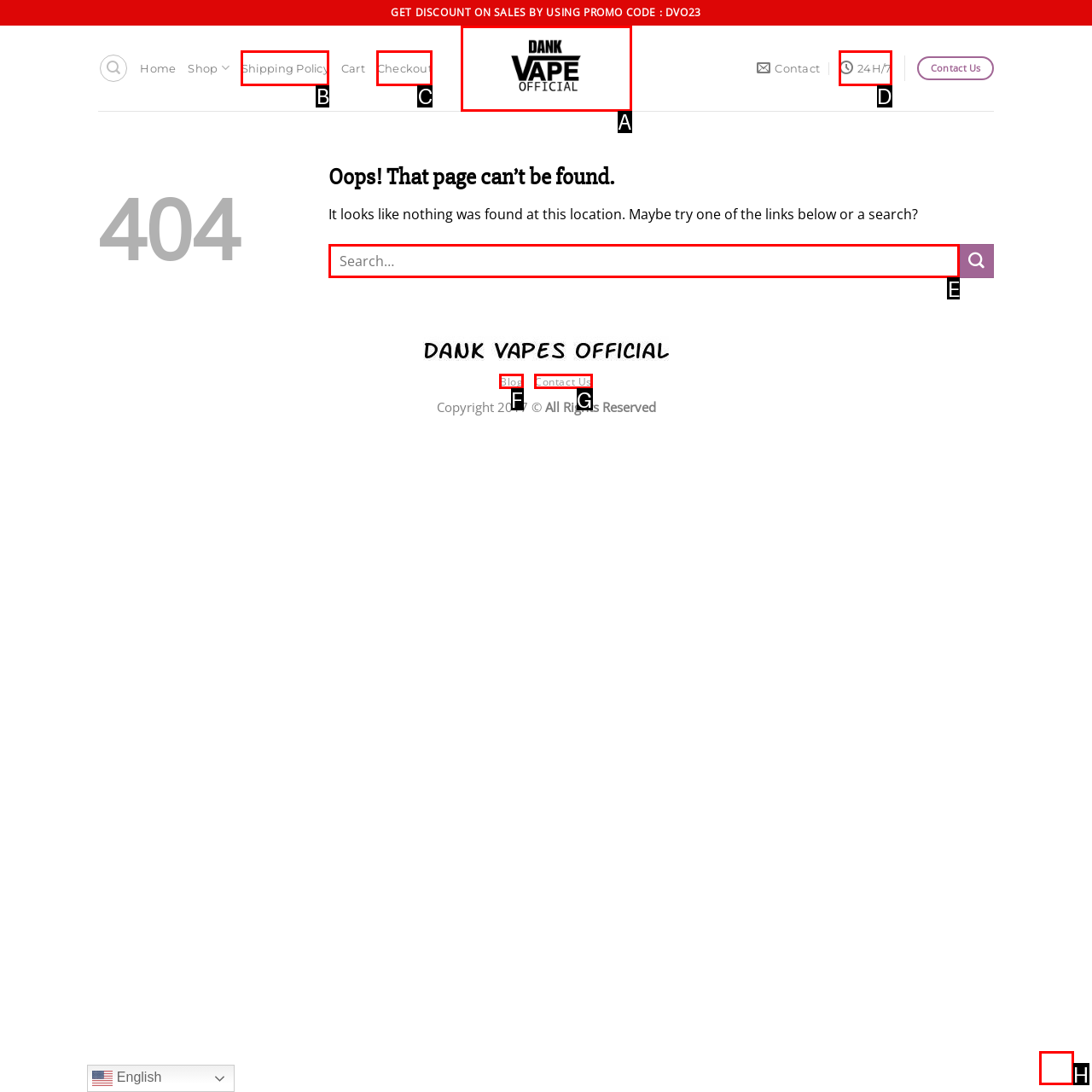From the description: name="s" placeholder="Search…", select the HTML element that fits best. Reply with the letter of the appropriate option.

E